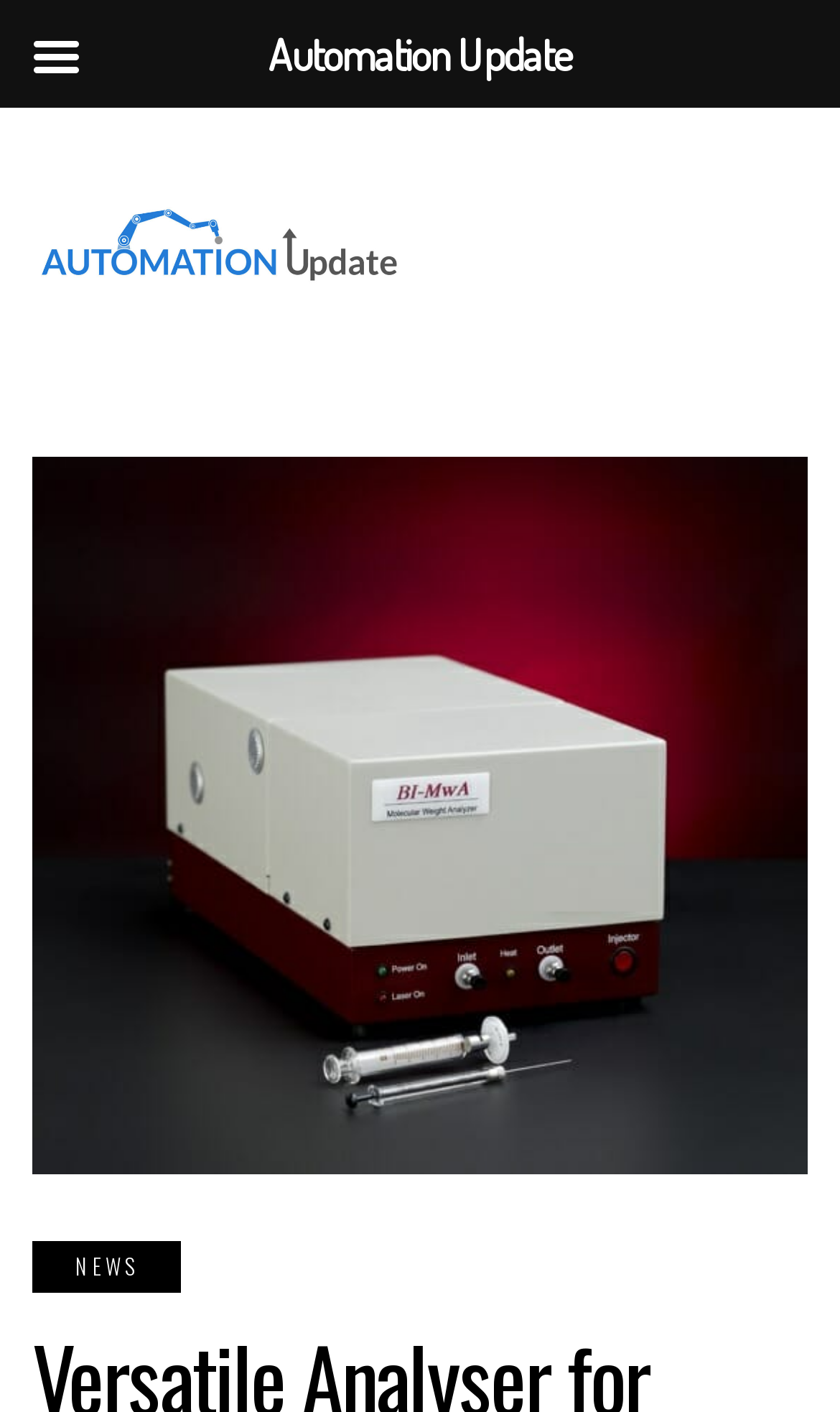Locate the bounding box coordinates of the UI element described by: "Automation Update". Provide the coordinates as four float numbers between 0 and 1, formatted as [left, top, right, bottom].

[0.319, 0.026, 0.681, 0.055]